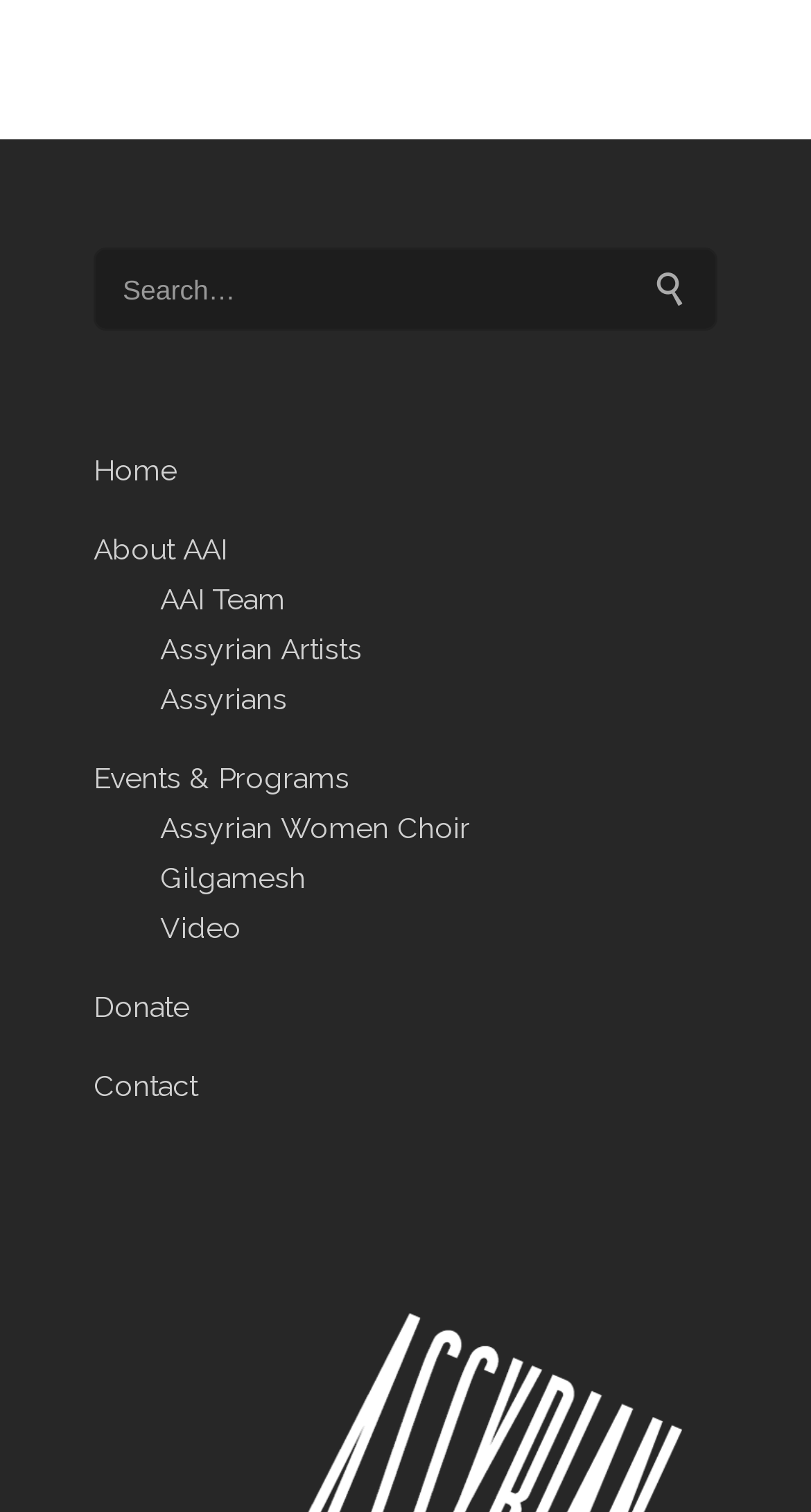Locate the bounding box coordinates of the region to be clicked to comply with the following instruction: "explore Jobs". The coordinates must be four float numbers between 0 and 1, in the form [left, top, right, bottom].

None